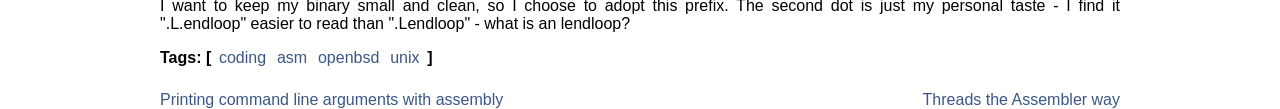How many links are there on the webpage? Refer to the image and provide a one-word or short phrase answer.

6